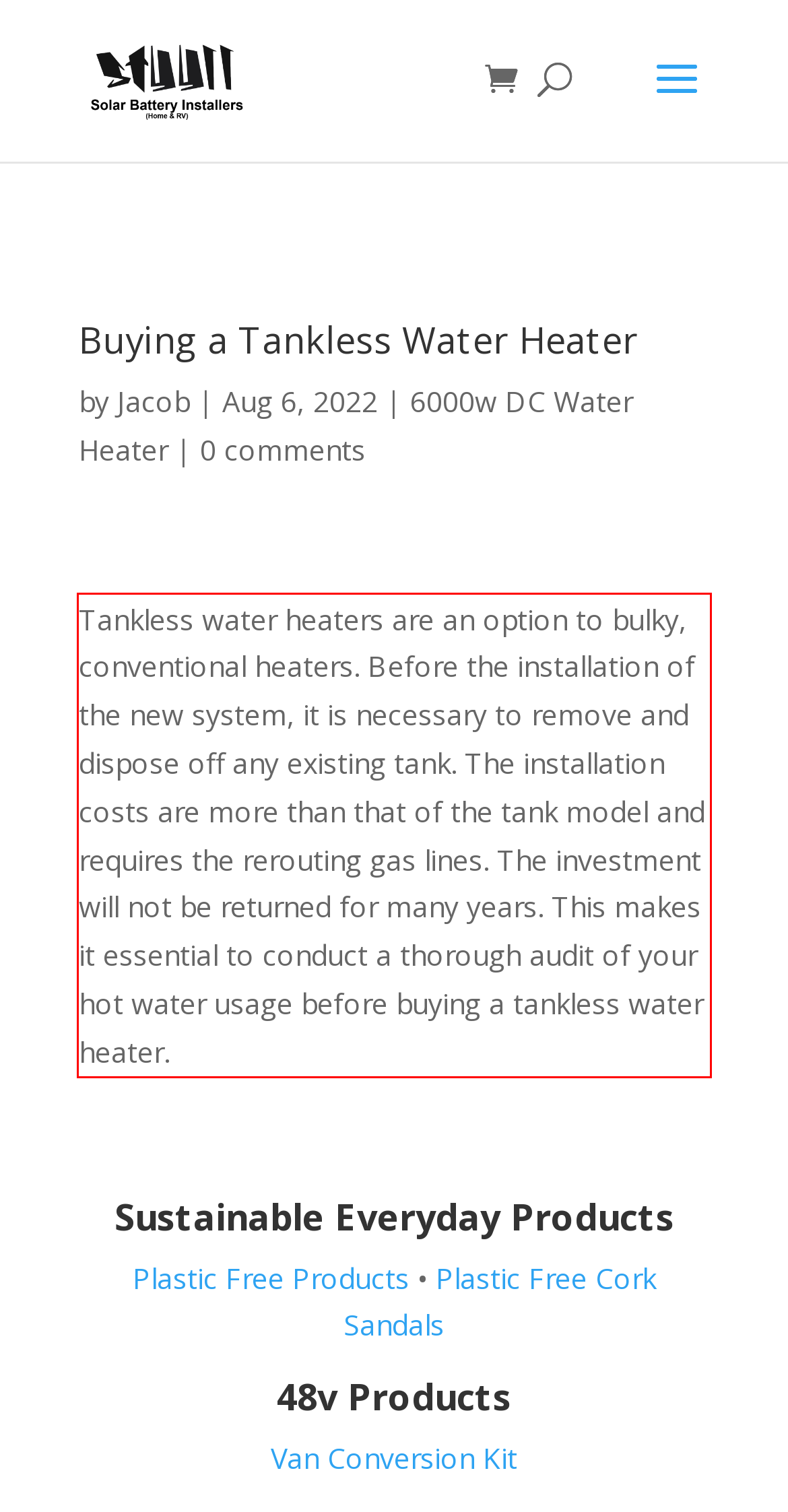Observe the screenshot of the webpage that includes a red rectangle bounding box. Conduct OCR on the content inside this red bounding box and generate the text.

Tankless water heaters are an option to bulky, conventional heaters. Before the installation of the new system, it is necessary to remove and dispose off any existing tank. The installation costs are more than that of the tank model and requires the rerouting gas lines. The investment will not be returned for many years. This makes it essential to conduct a thorough audit of your hot water usage before buying a tankless water heater.